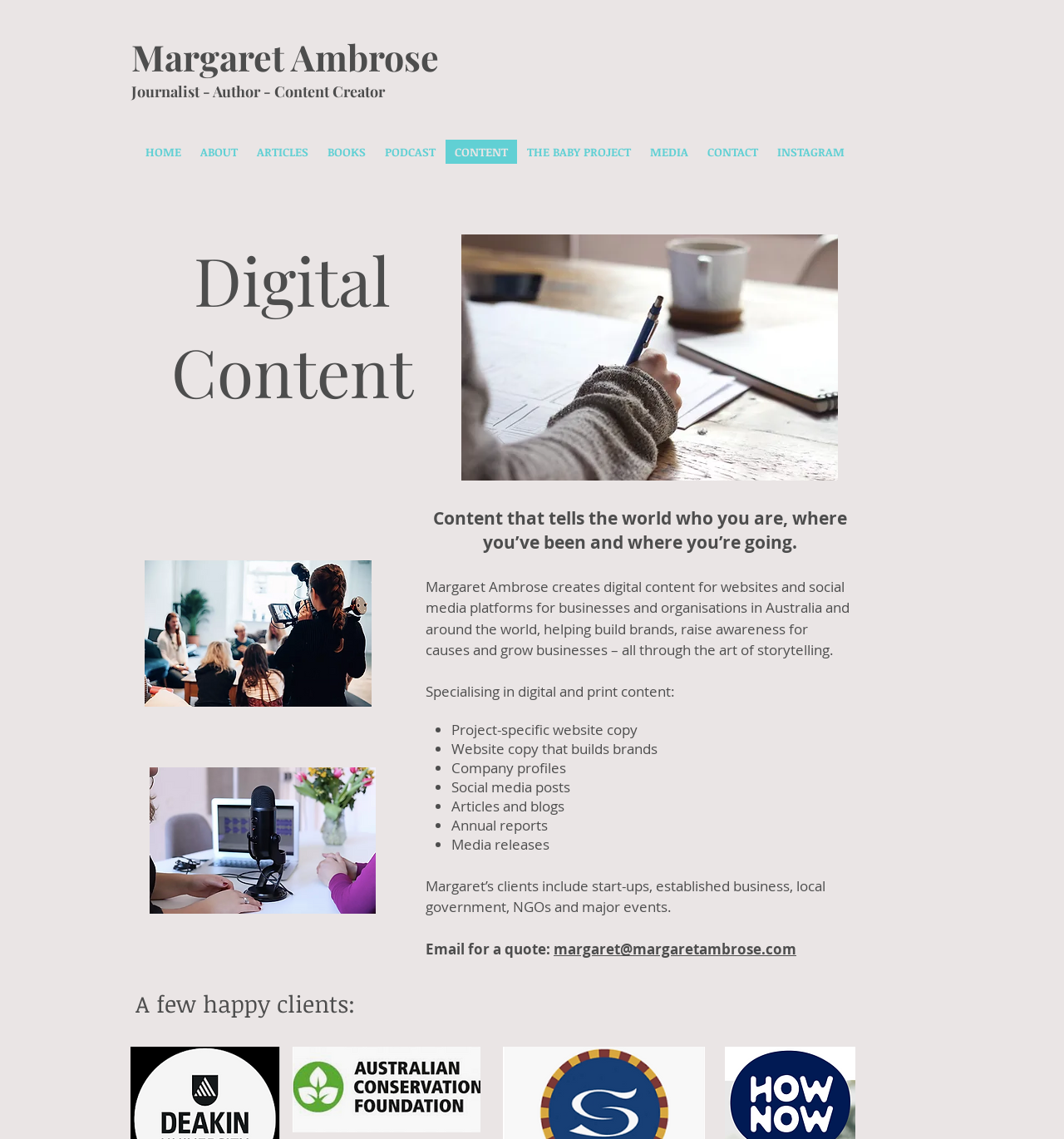Provide a short, one-word or phrase answer to the question below:
What types of projects has Margaret Ambrose worked on?

Project-specific website copy, company profiles, social media posts